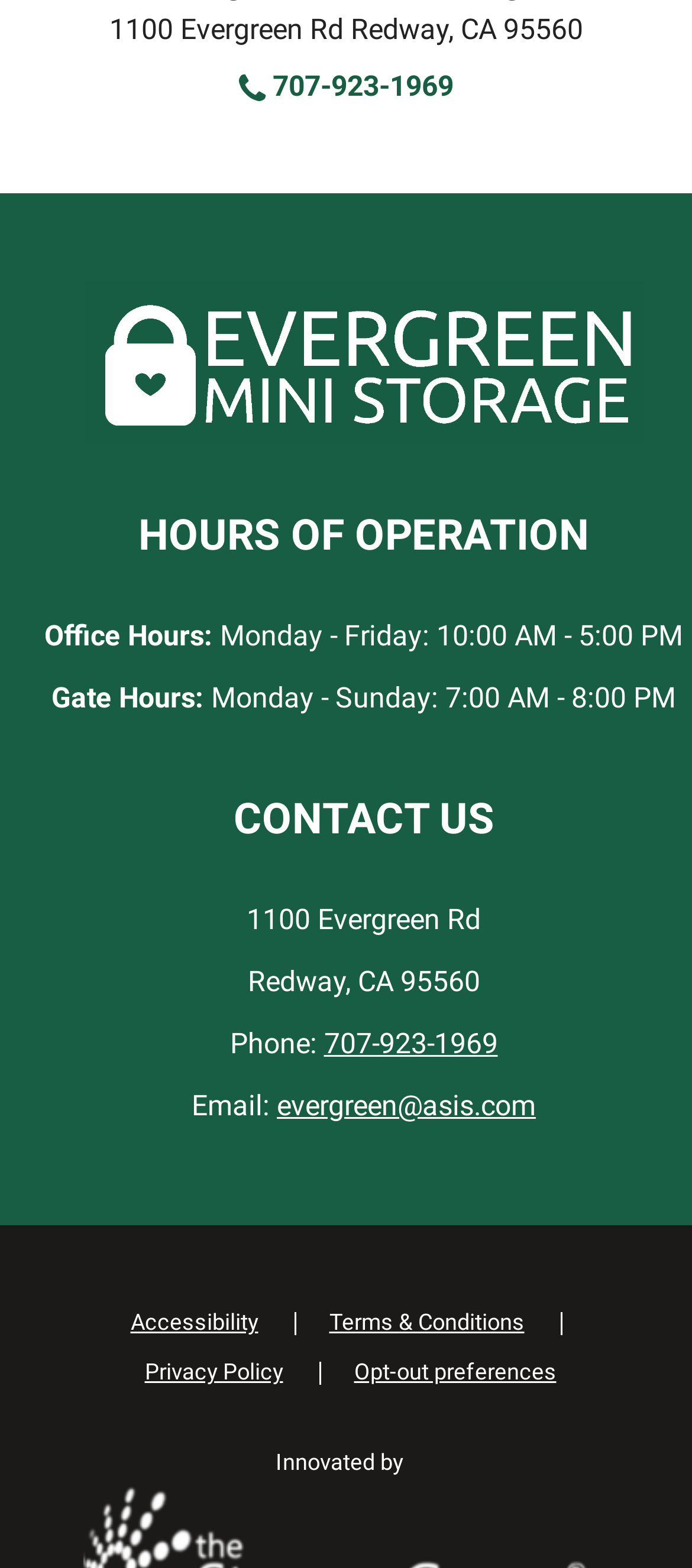What is the gate hours?
Can you provide an in-depth and detailed response to the question?

I found the gate hours by looking at the static text element that says 'Gate Hours:' and then reading the corresponding hours listed below it, which are 'Monday - Sunday: 7:00 AM - 8:00 PM'.